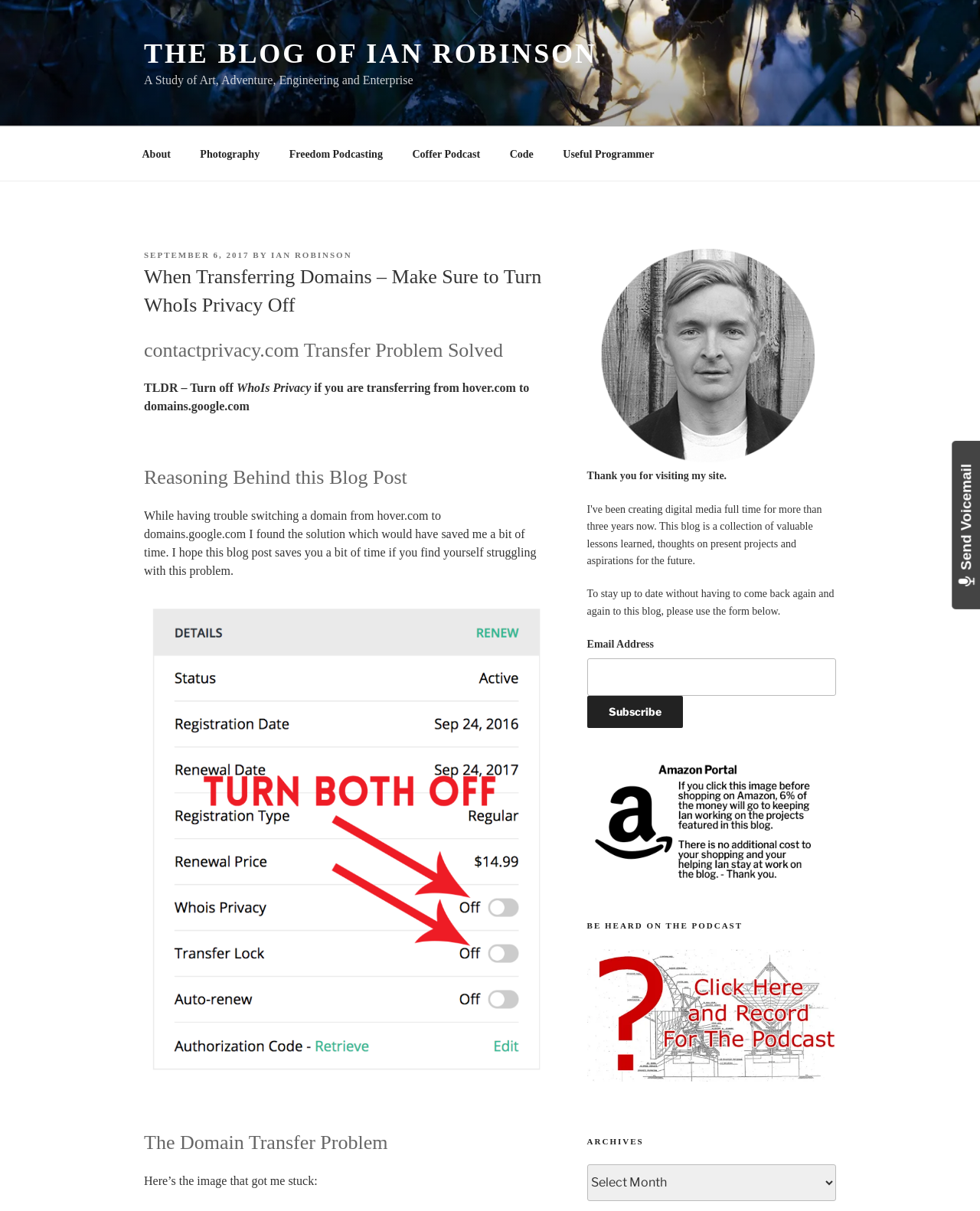Please find the bounding box coordinates of the element that you should click to achieve the following instruction: "Subscribe to the newsletter". The coordinates should be presented as four float numbers between 0 and 1: [left, top, right, bottom].

[0.599, 0.574, 0.697, 0.601]